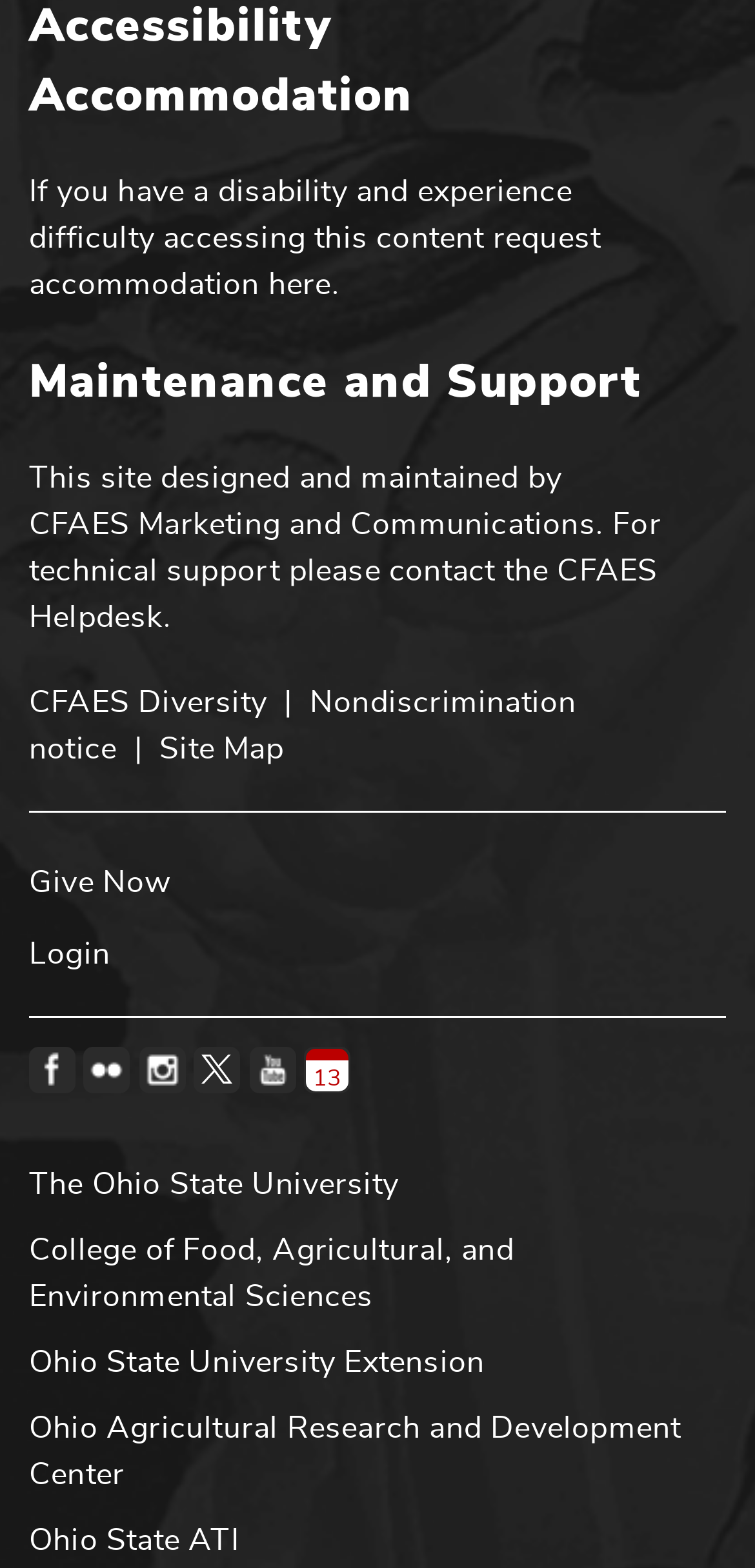Please specify the bounding box coordinates in the format (top-left x, top-left y, bottom-right x, bottom-right y), with values ranging from 0 to 1. Identify the bounding box for the UI component described as follows: request accommodation here

[0.038, 0.142, 0.796, 0.192]